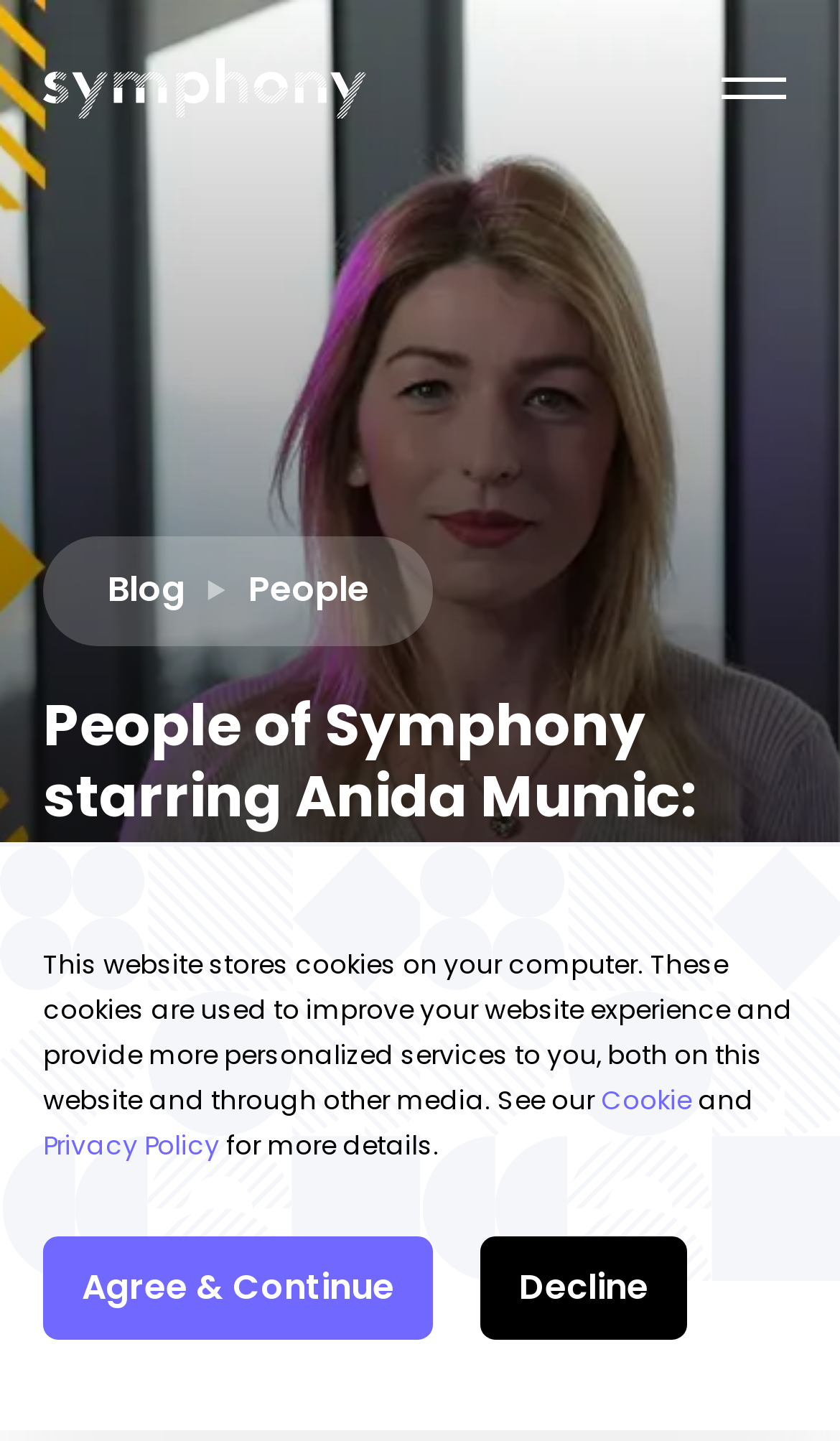What is the date mentioned on the webpage?
Please provide a single word or phrase based on the screenshot.

May 24th, 2021